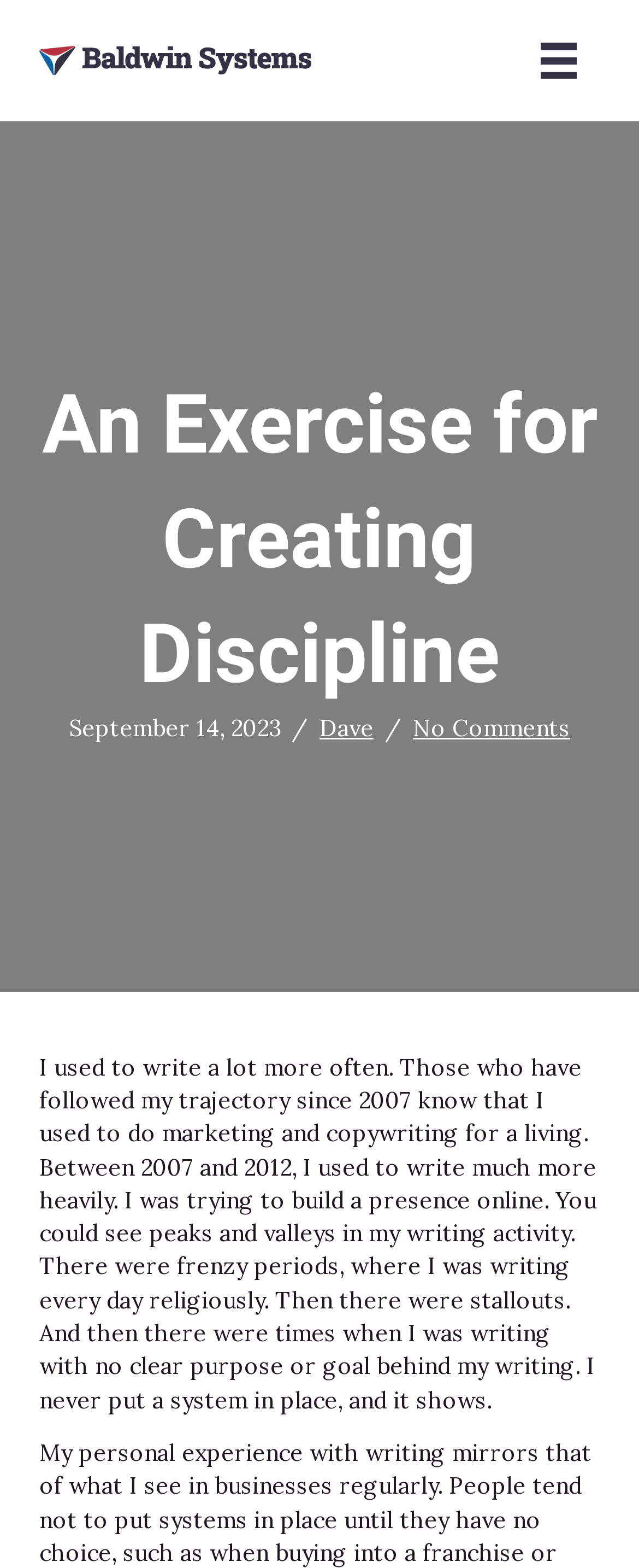Provide a one-word or short-phrase answer to the question:
What is the author's name?

Dave